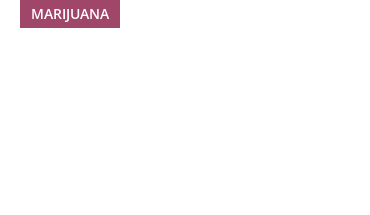Answer the question using only a single word or phrase: 
What is the focus of the cannabis-related content?

Innovation and new products